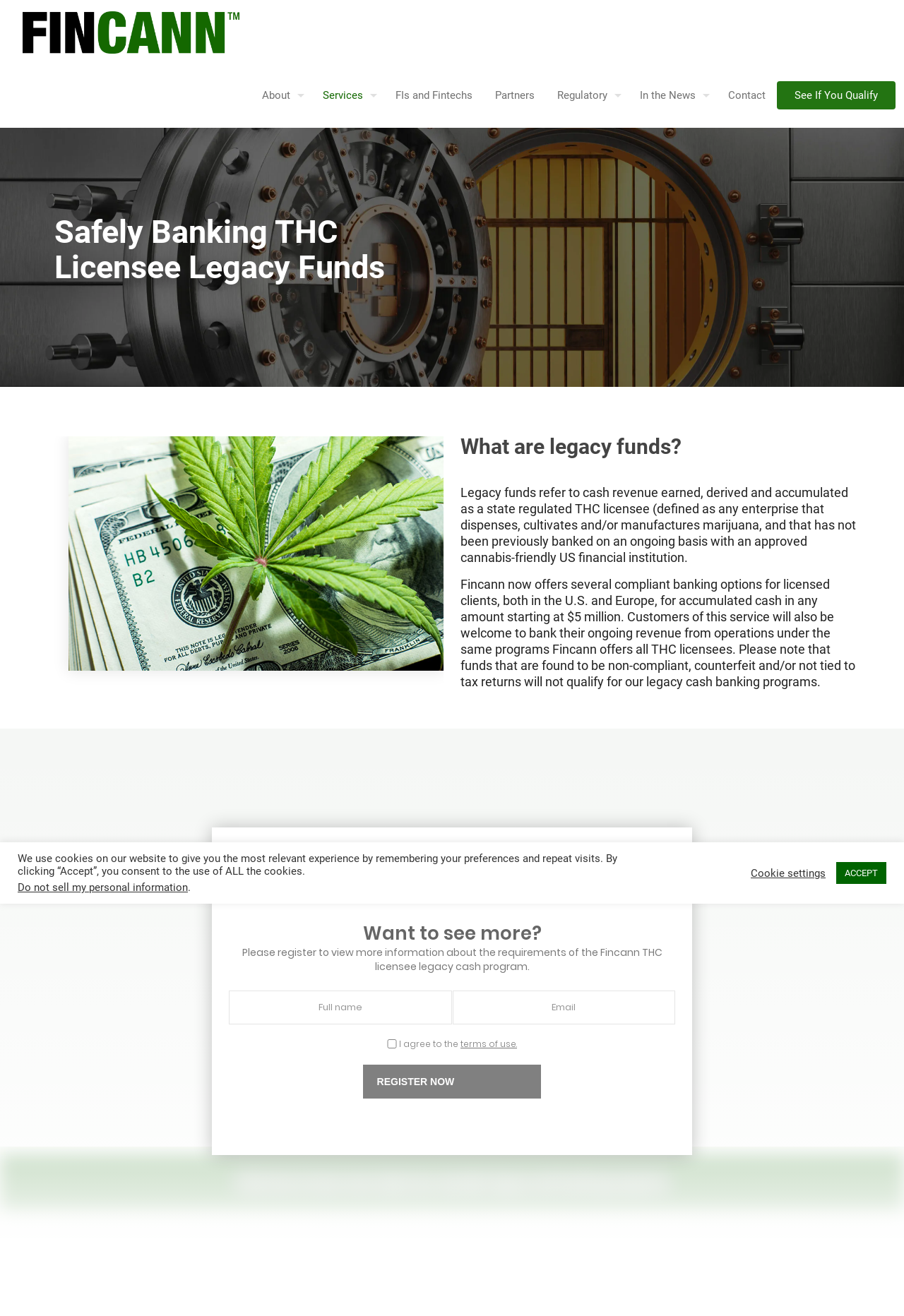Pinpoint the bounding box coordinates of the area that must be clicked to complete this instruction: "Register to view more information".

[0.401, 0.809, 0.599, 0.835]